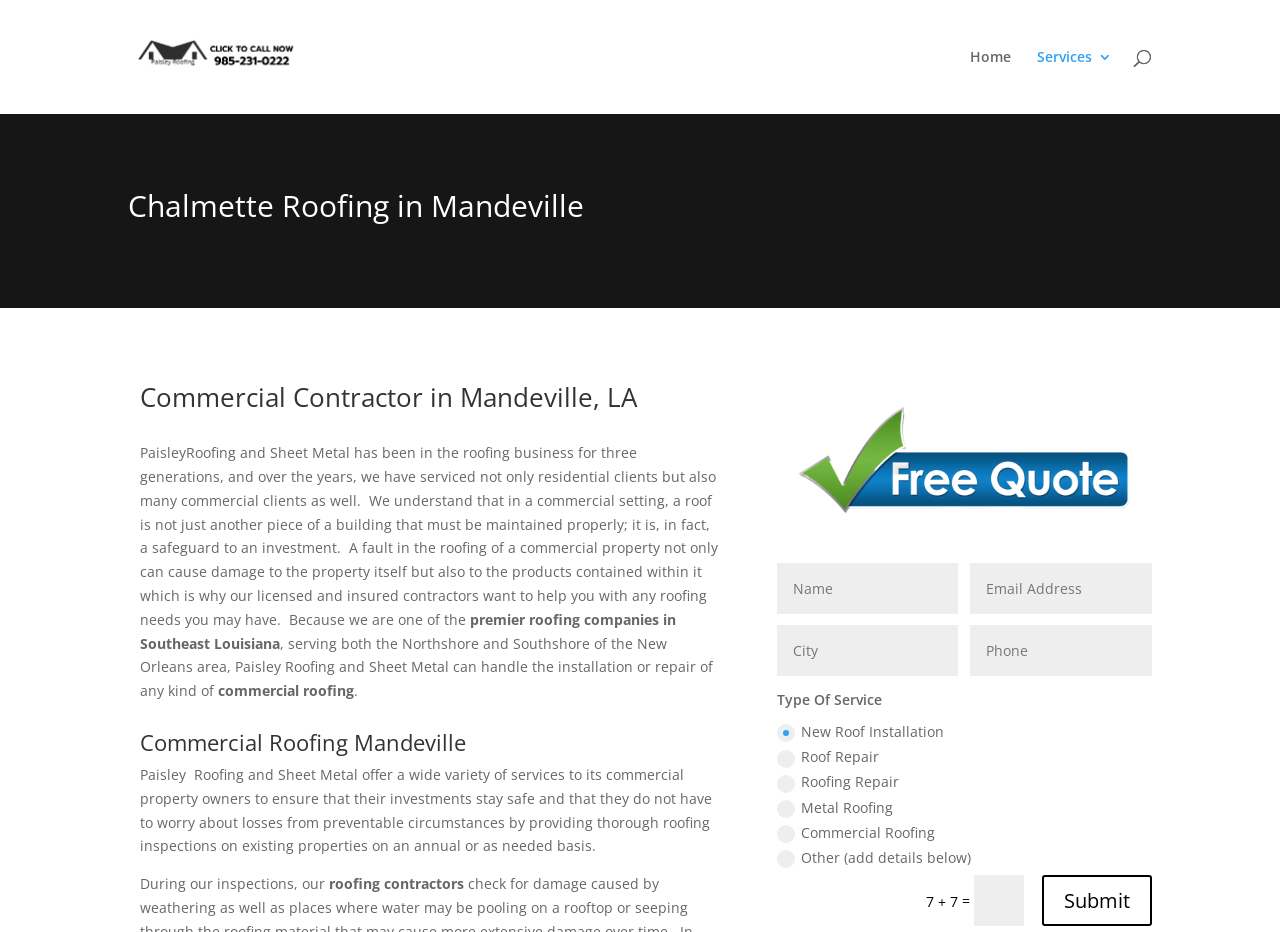Look at the image and give a detailed response to the following question: What is the purpose of a roof in a commercial setting?

According to the webpage content, a roof in a commercial setting is not just a part of the building, but it serves as a safeguard to an investment, protecting the property and the products contained within it from damage.